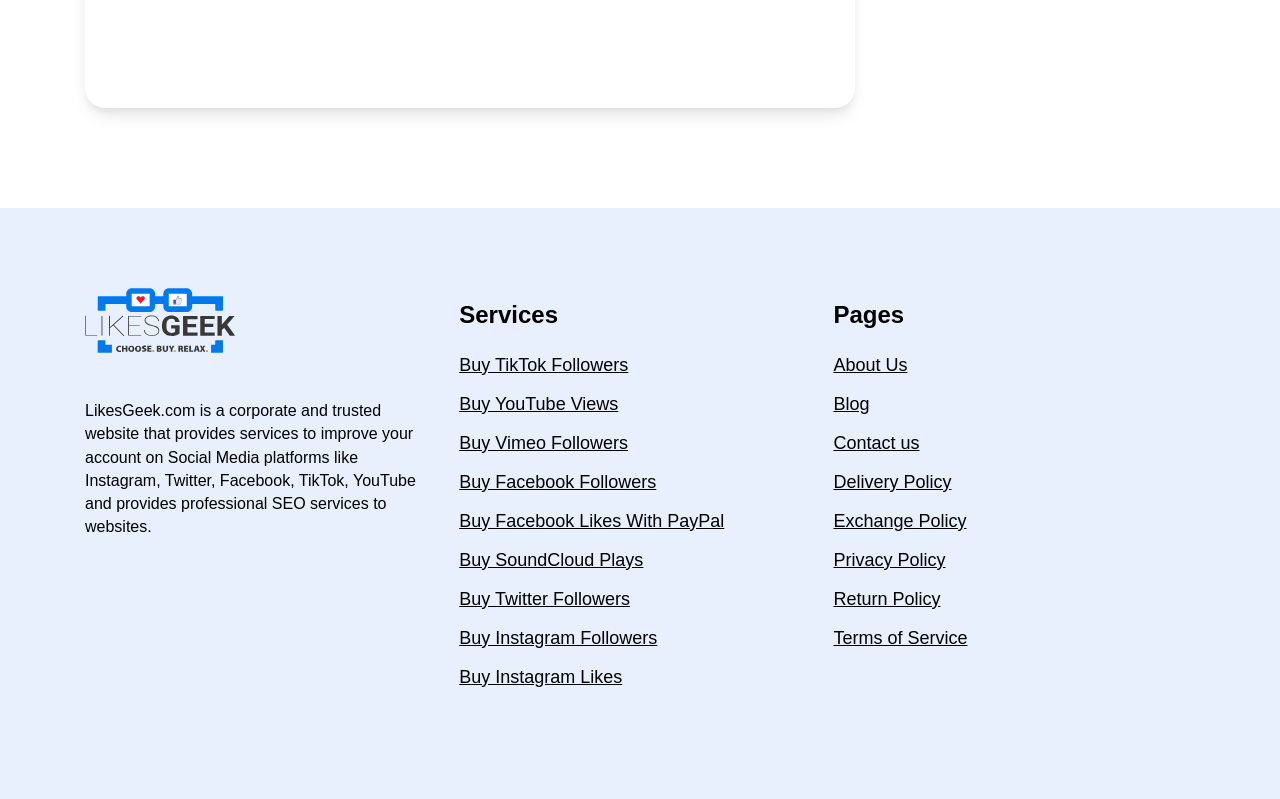Locate the bounding box coordinates of the area that needs to be clicked to fulfill the following instruction: "Go to About Us page". The coordinates should be in the format of four float numbers between 0 and 1, namely [left, top, right, bottom].

[0.651, 0.442, 0.925, 0.472]